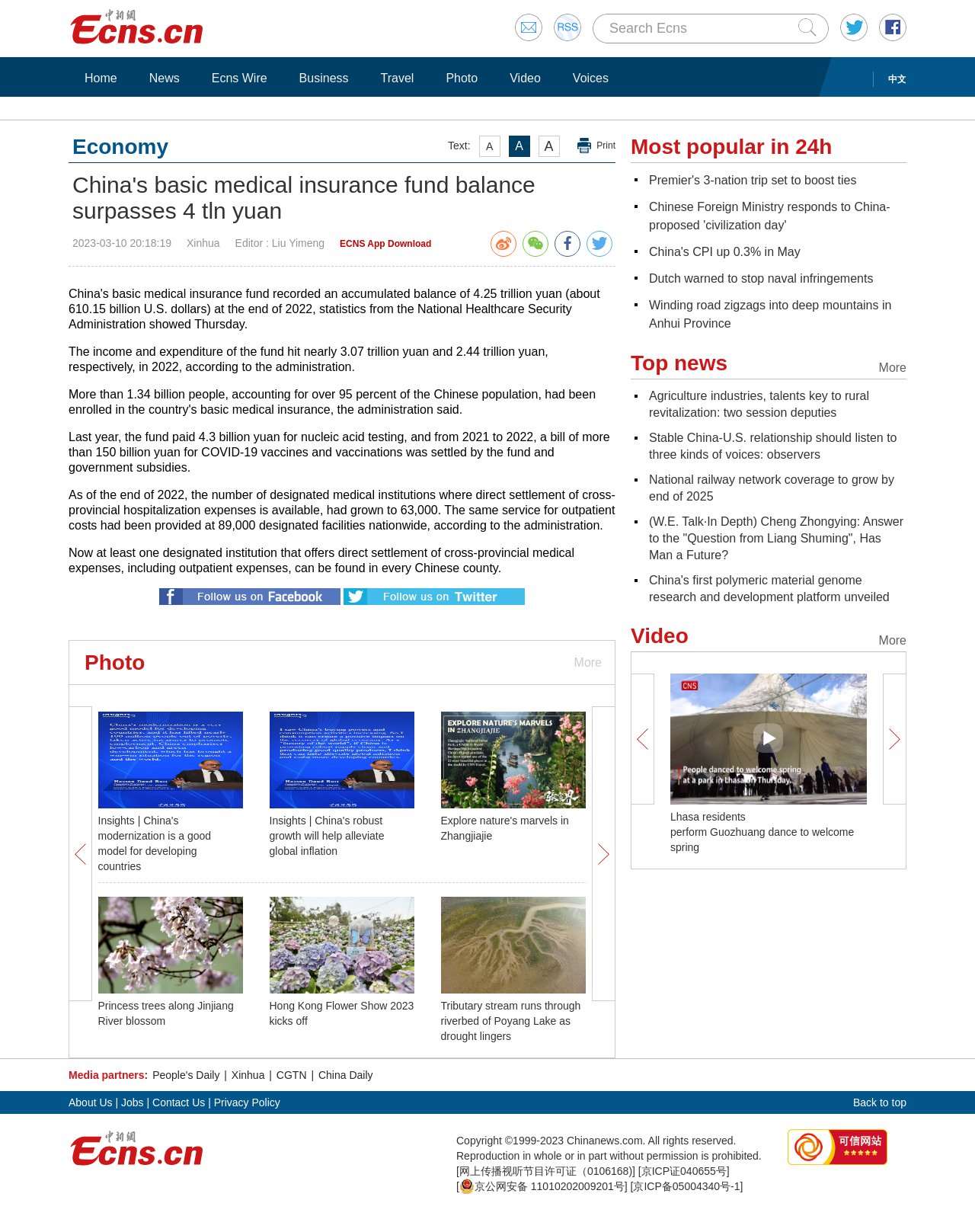What is the position of the 'Print' link?
From the screenshot, supply a one-word or short-phrase answer.

Top-right